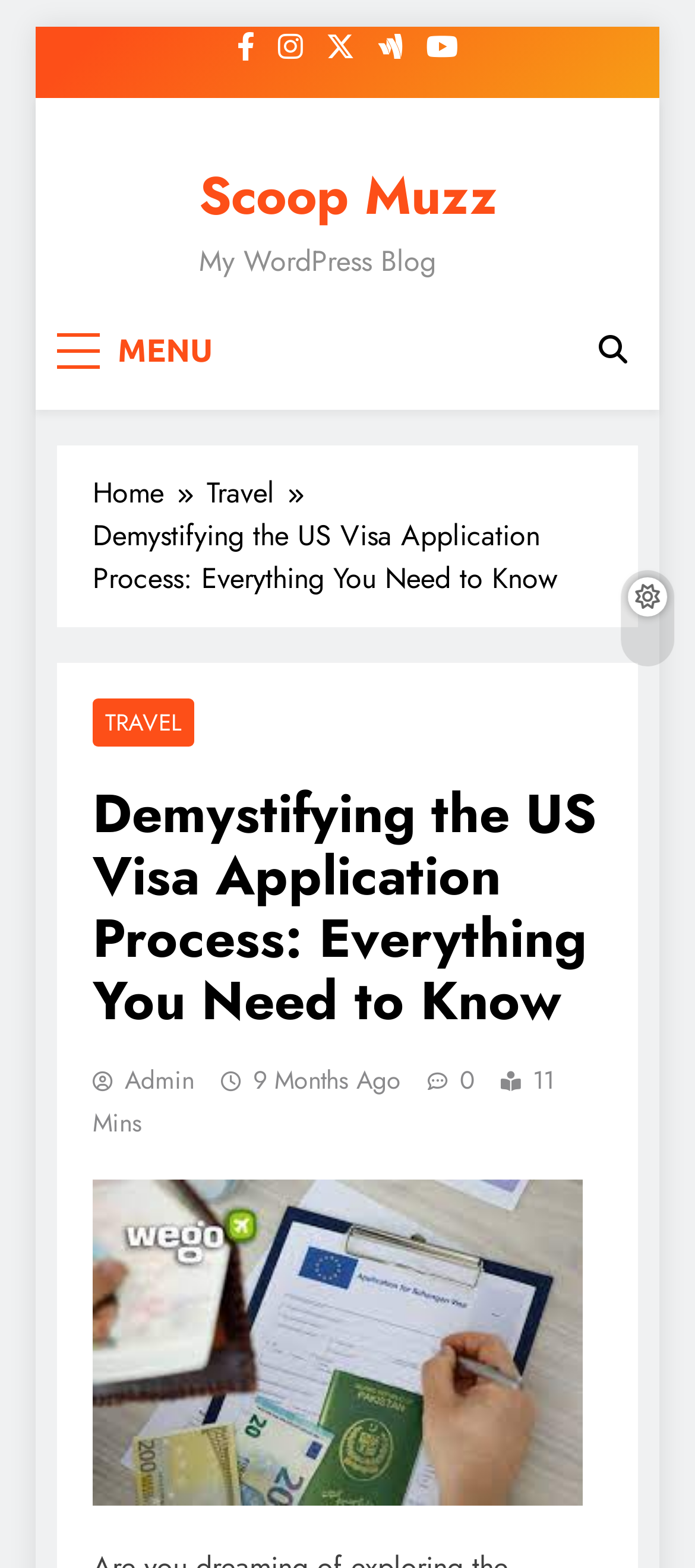What is the reading time of the article?
Refer to the image and give a detailed answer to the query.

I found the answer by looking at the static text element with the text '11 Mins' located within the header section of the webpage, which indicates the estimated reading time of the article.